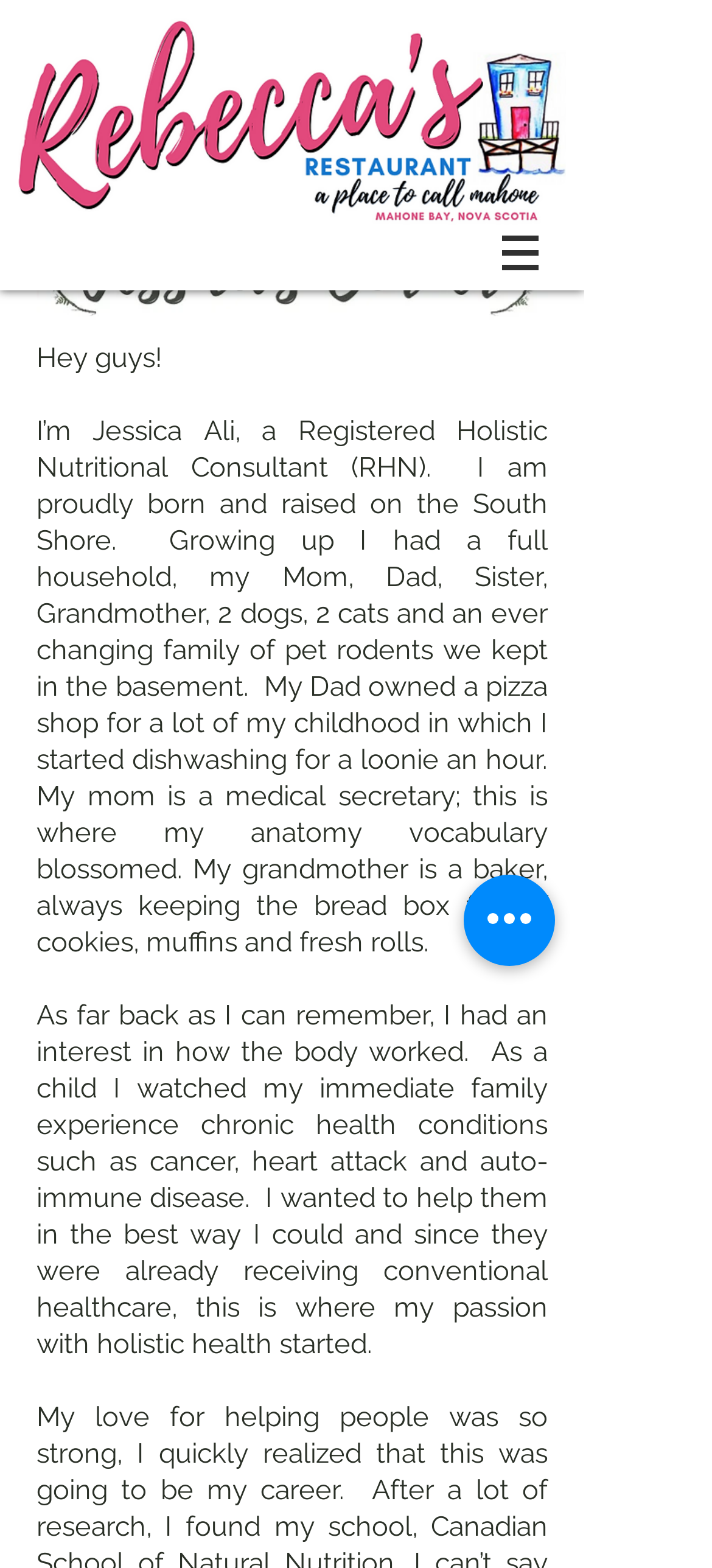Return the bounding box coordinates of the UI element that corresponds to this description: "aria-label="Quick actions"". The coordinates must be given as four float numbers in the range of 0 and 1, [left, top, right, bottom].

[0.651, 0.558, 0.779, 0.616]